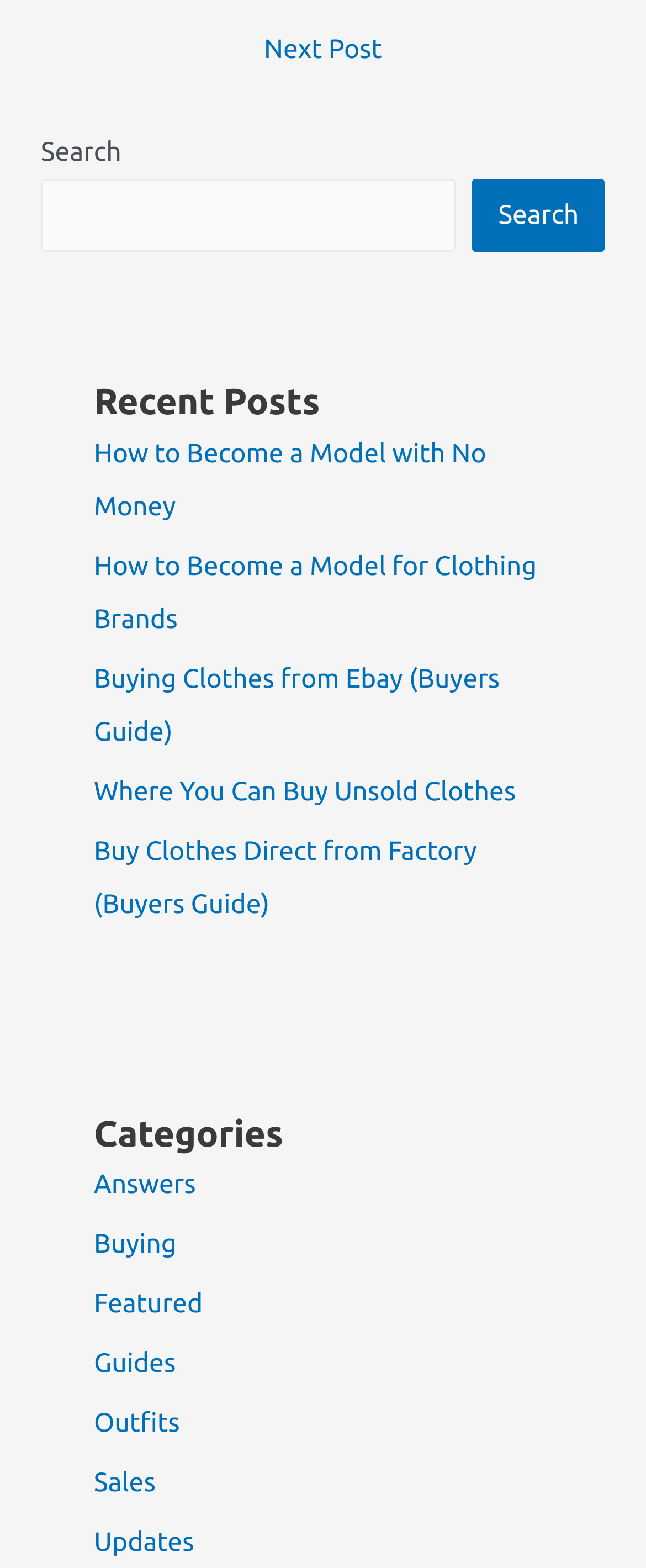Answer the question briefly using a single word or phrase: 
What is the topic of the first listed post?

Becoming a model